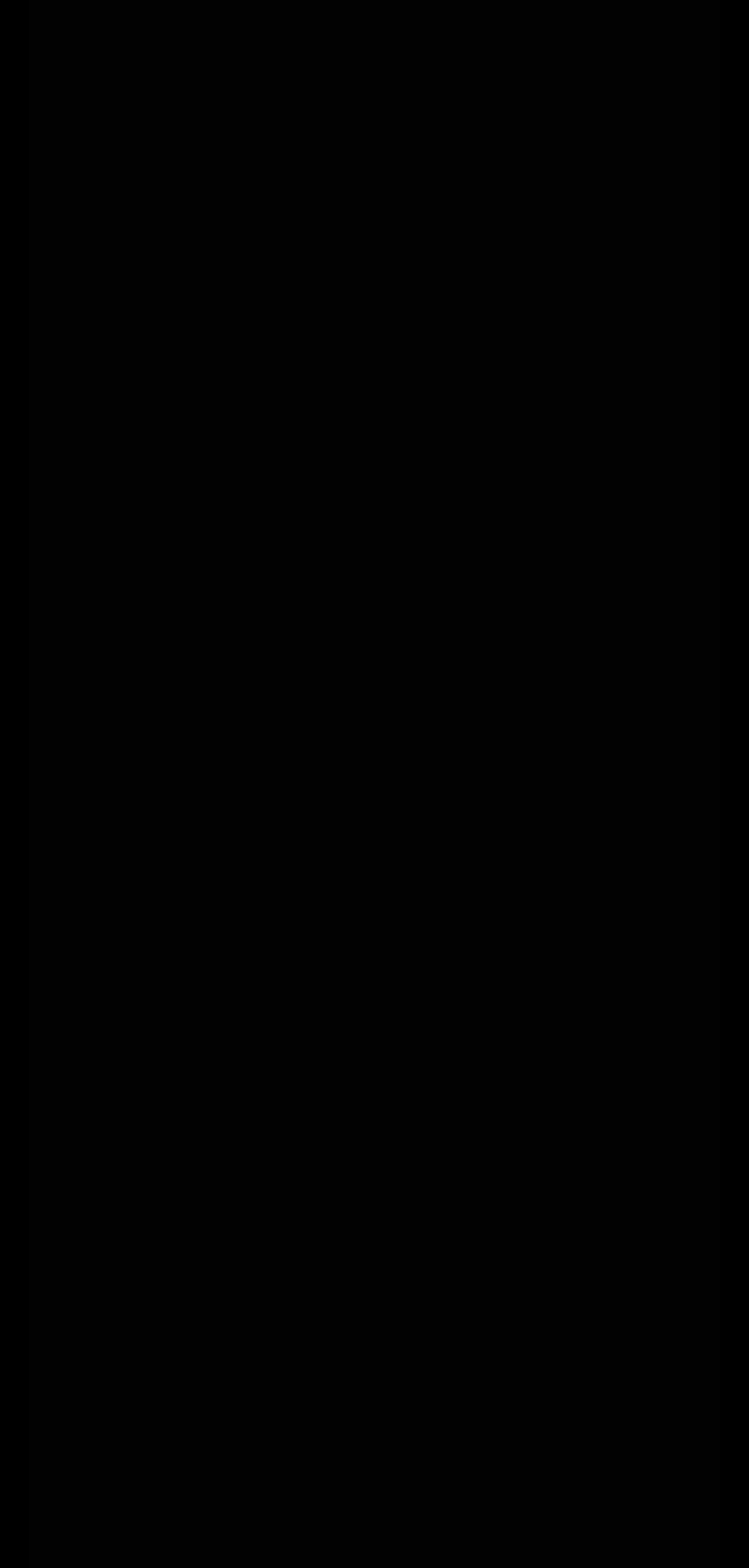Answer the question in a single word or phrase:
What is the fifth service offered by the company?

Social Media Marketing